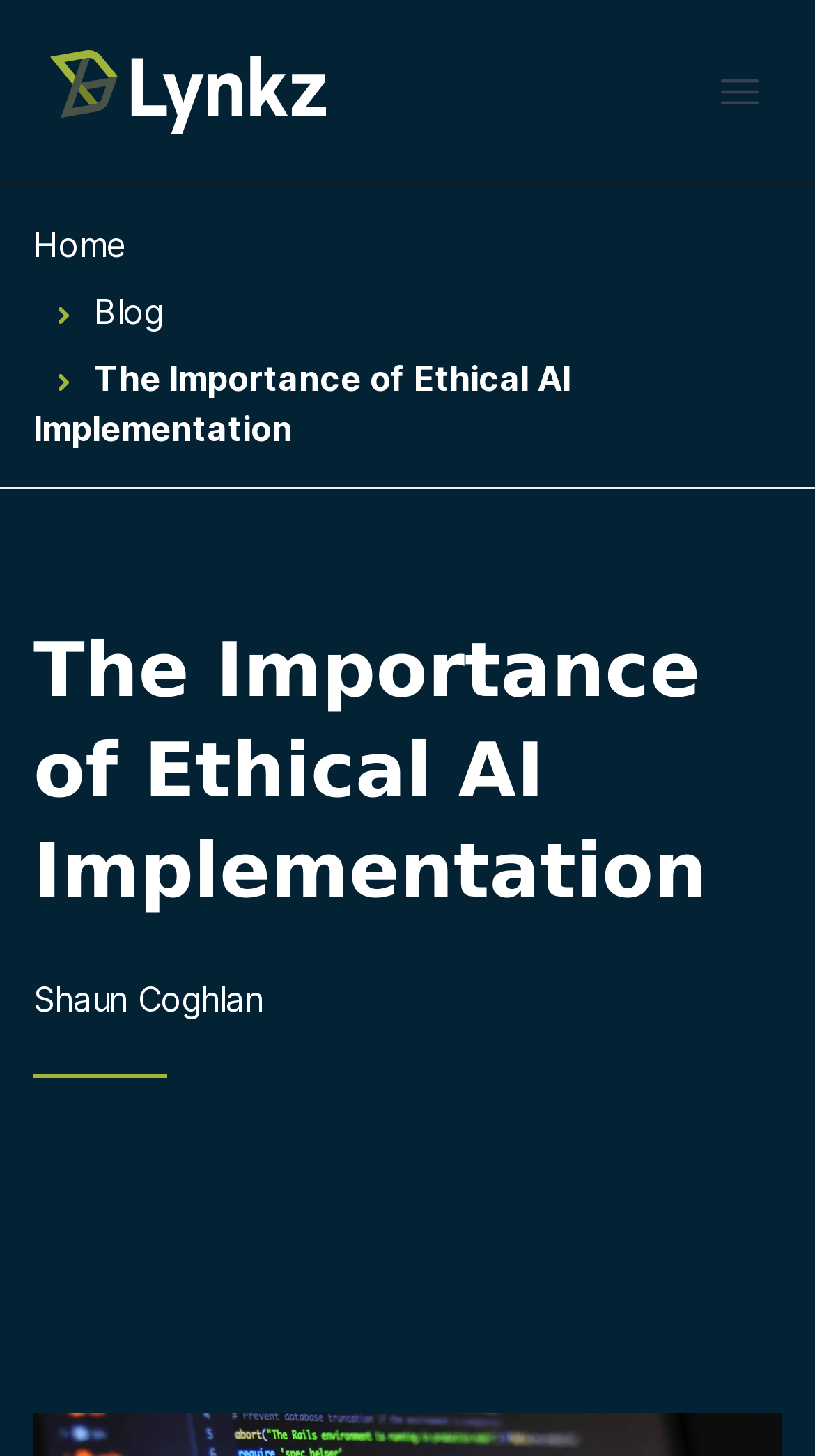Give a one-word or short-phrase answer to the following question: 
Who is the author of the blog post?

Shaun Coghlan